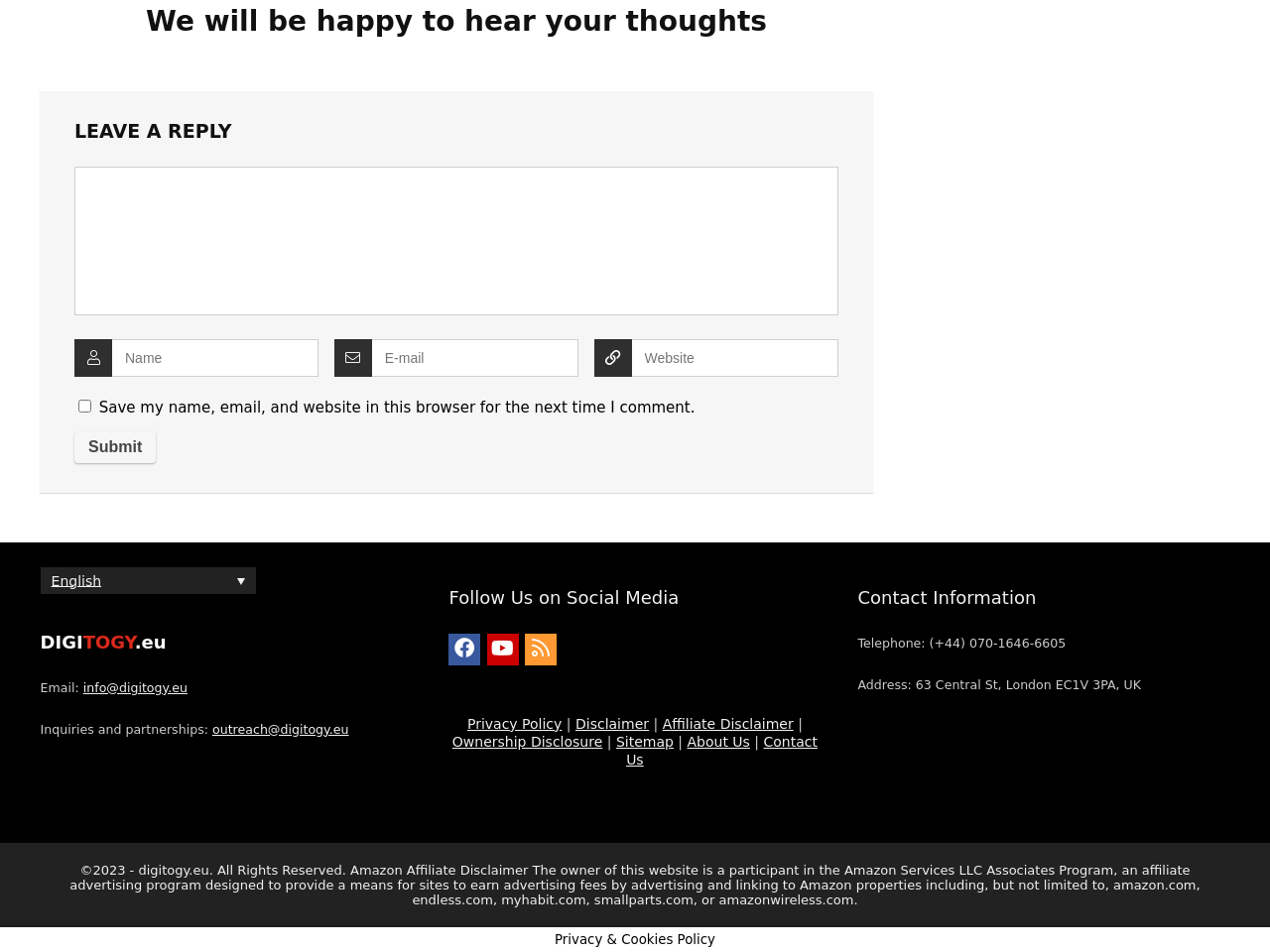Determine the bounding box coordinates of the clickable element to complete this instruction: "go to the next page". Provide the coordinates in the format of four float numbers between 0 and 1, [left, top, right, bottom].

None